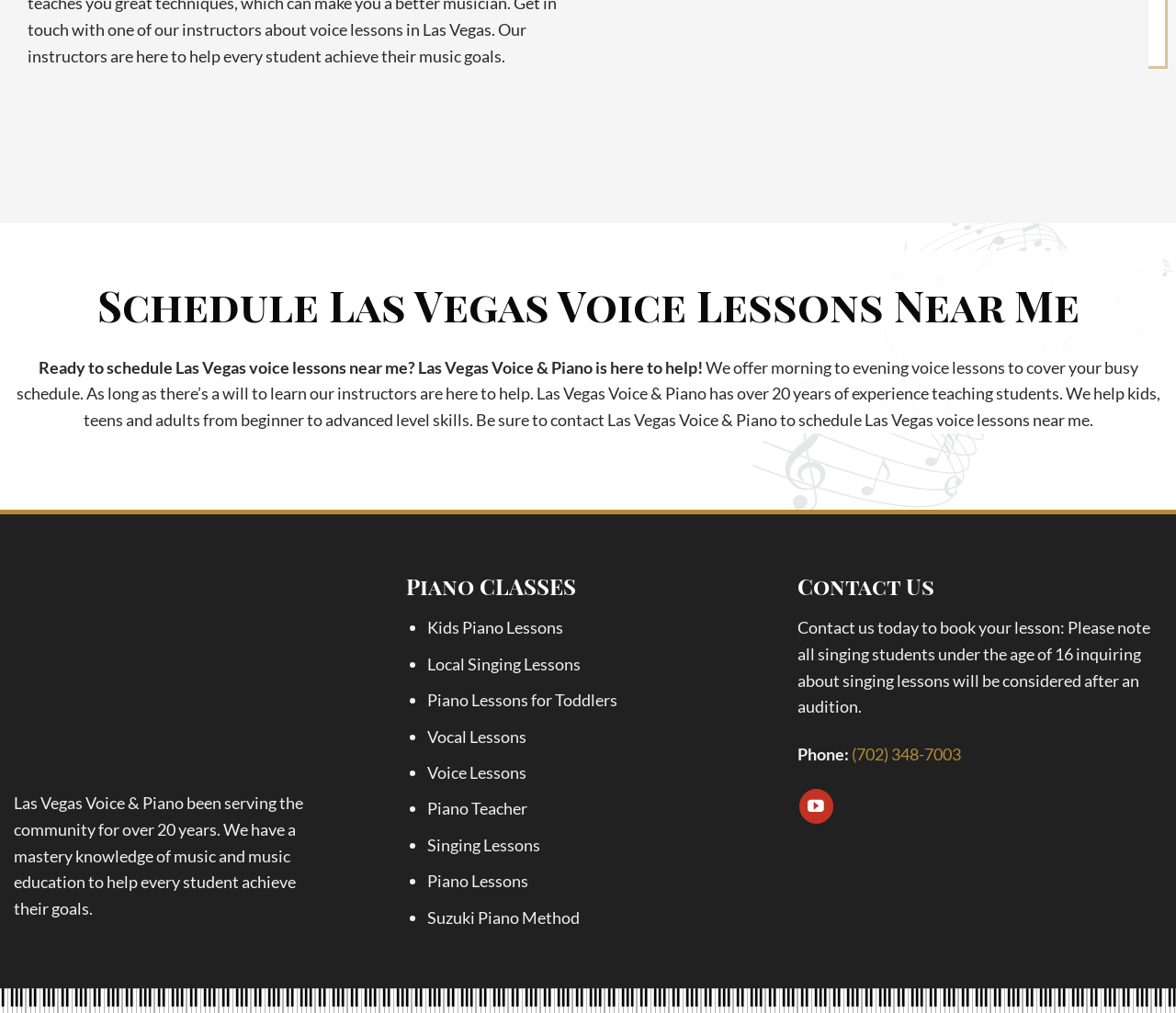What is the phone number to contact Las Vegas Voice & Piano?
Utilize the image to construct a detailed and well-explained answer.

I found the phone number by looking at the 'Contact Us' section of the webpage, where it is listed as 'Phone:' followed by the number.